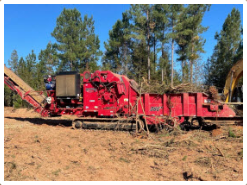Reply to the question with a single word or phrase:
What is the likely purpose of the scene?

Showcasing tree service company